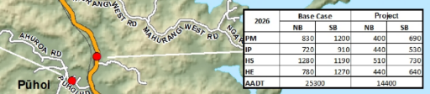Based on the image, provide a detailed and complete answer to the question: 
What is AADT?

AADT stands for Average Annual Daily Traffic, which is a figure highlighted in the table to show the anticipated increase in overall traffic management efficiency with the project.